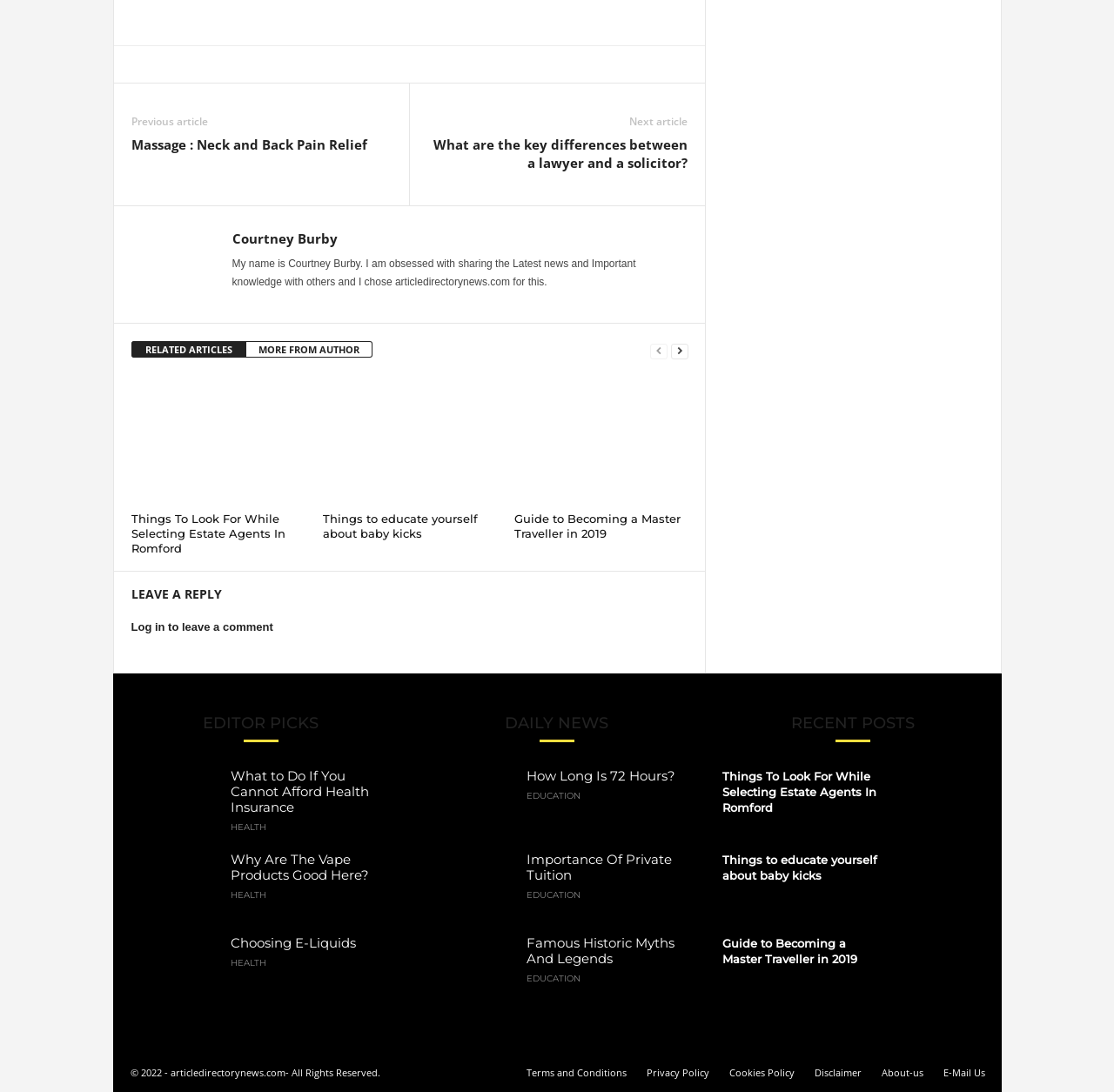Locate the bounding box coordinates of the element that should be clicked to fulfill the instruction: "Leave a reply to the article".

[0.118, 0.568, 0.245, 0.58]